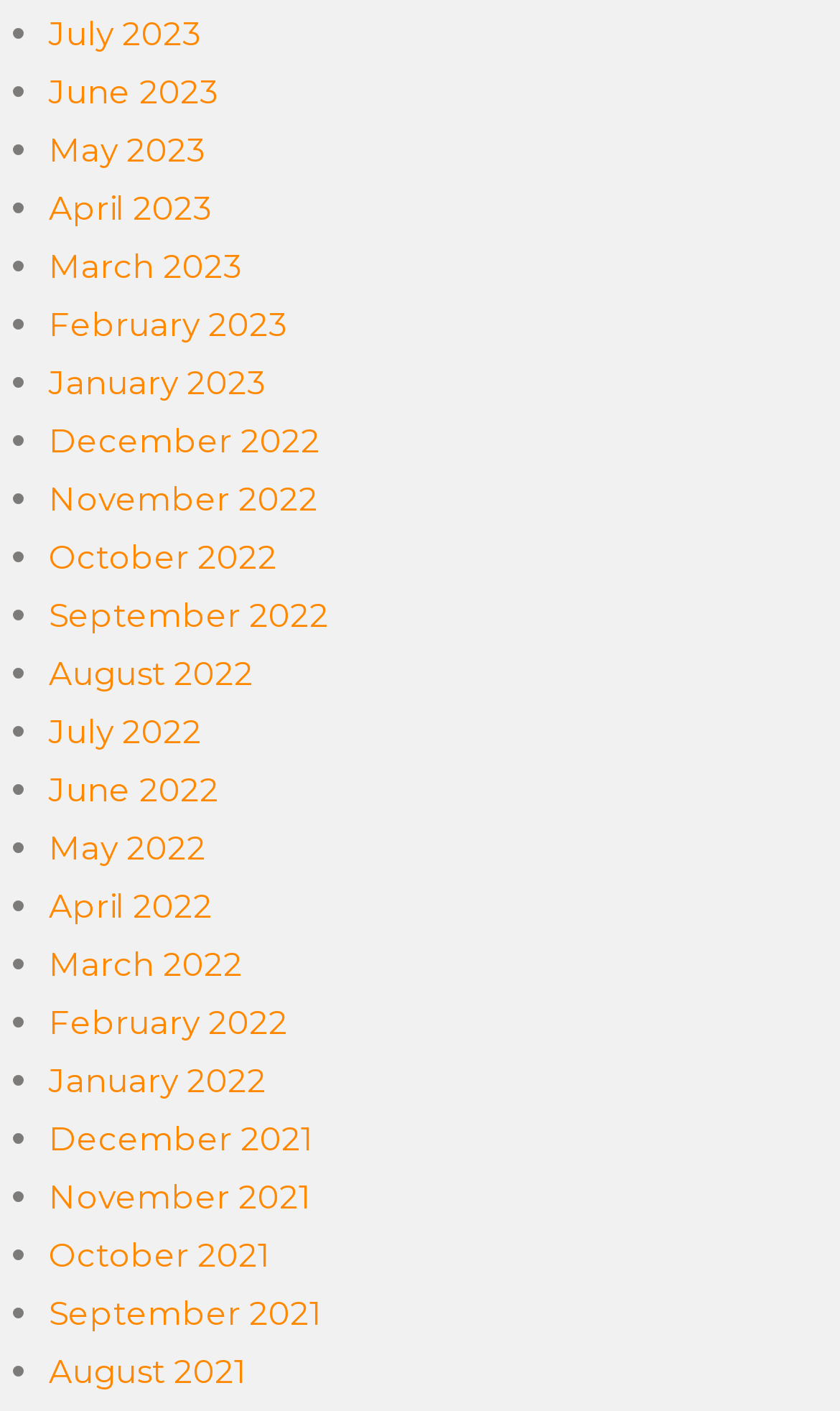Please identify the bounding box coordinates of the region to click in order to complete the given instruction: "View August 2021". The coordinates should be four float numbers between 0 and 1, i.e., [left, top, right, bottom].

[0.058, 0.957, 0.294, 0.986]